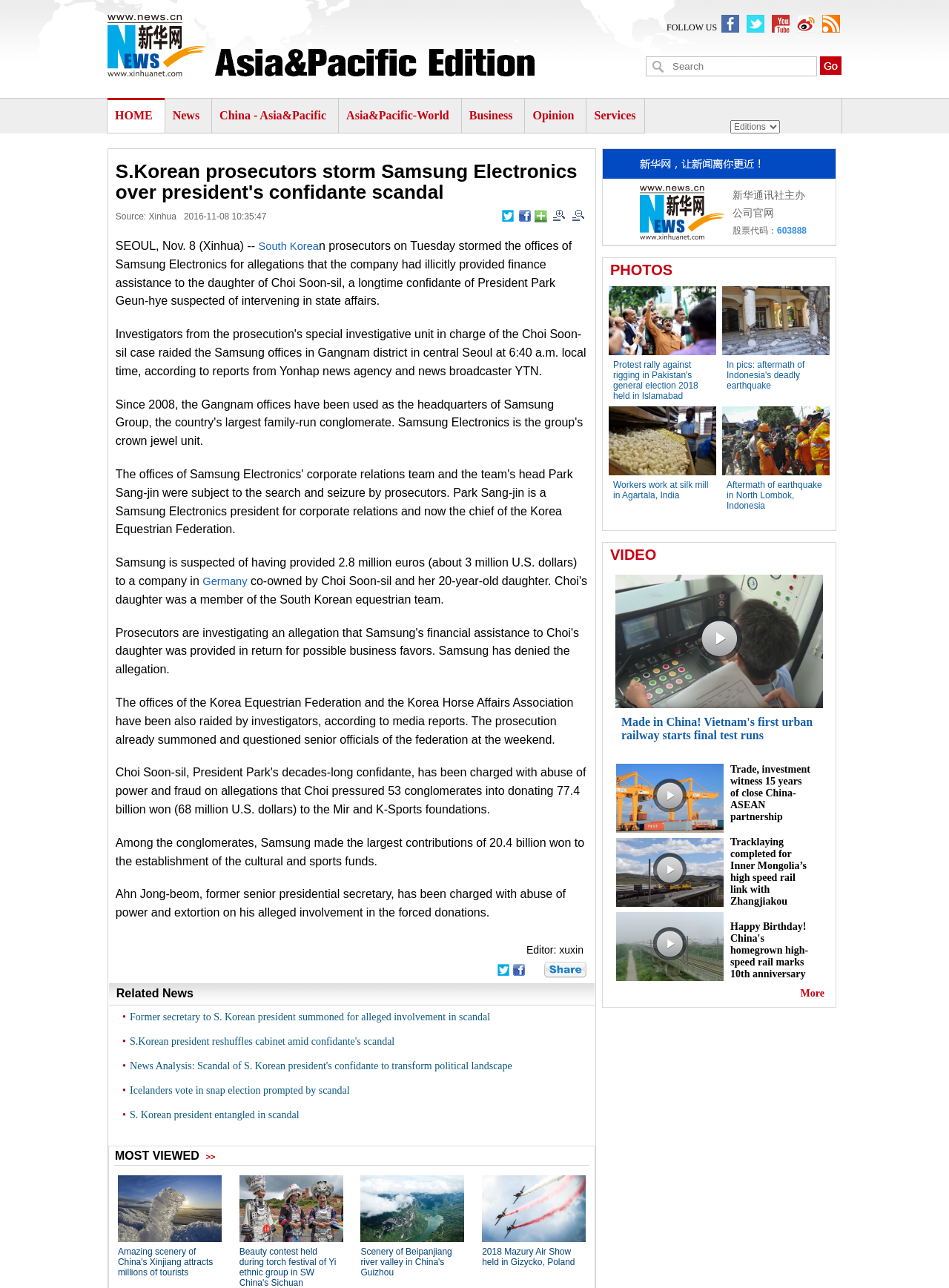Determine the bounding box coordinates of the element's region needed to click to follow the instruction: "Search for news". Provide these coordinates as four float numbers between 0 and 1, formatted as [left, top, right, bottom].

[0.704, 0.044, 0.86, 0.059]